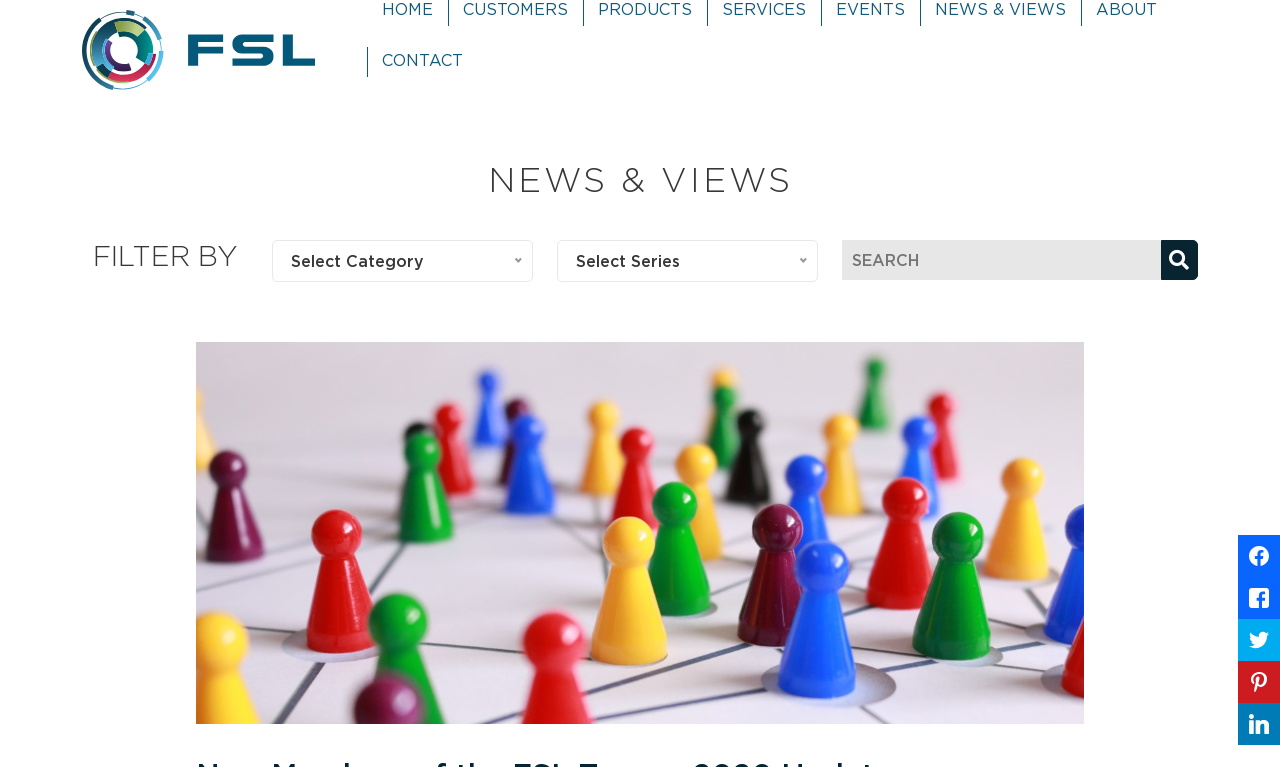Find the UI element described as: "alt="Financial Software Ltd."" and predict its bounding box coordinates. Ensure the coordinates are four float numbers between 0 and 1, [left, top, right, bottom].

[0.064, 0.045, 0.246, 0.068]